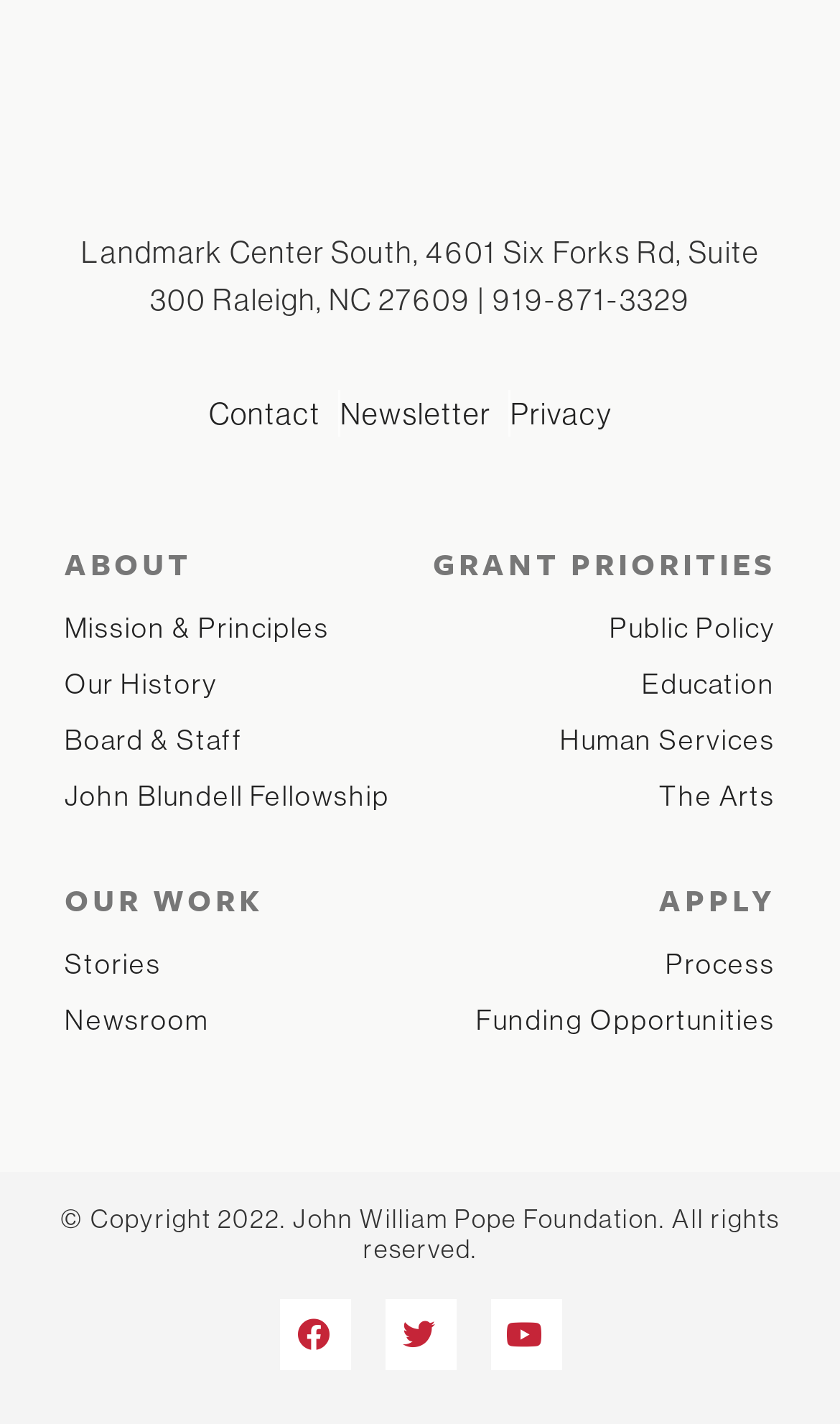What is the last link under the 'OUR WORK' heading?
Please provide a single word or phrase as your answer based on the screenshot.

Newsroom